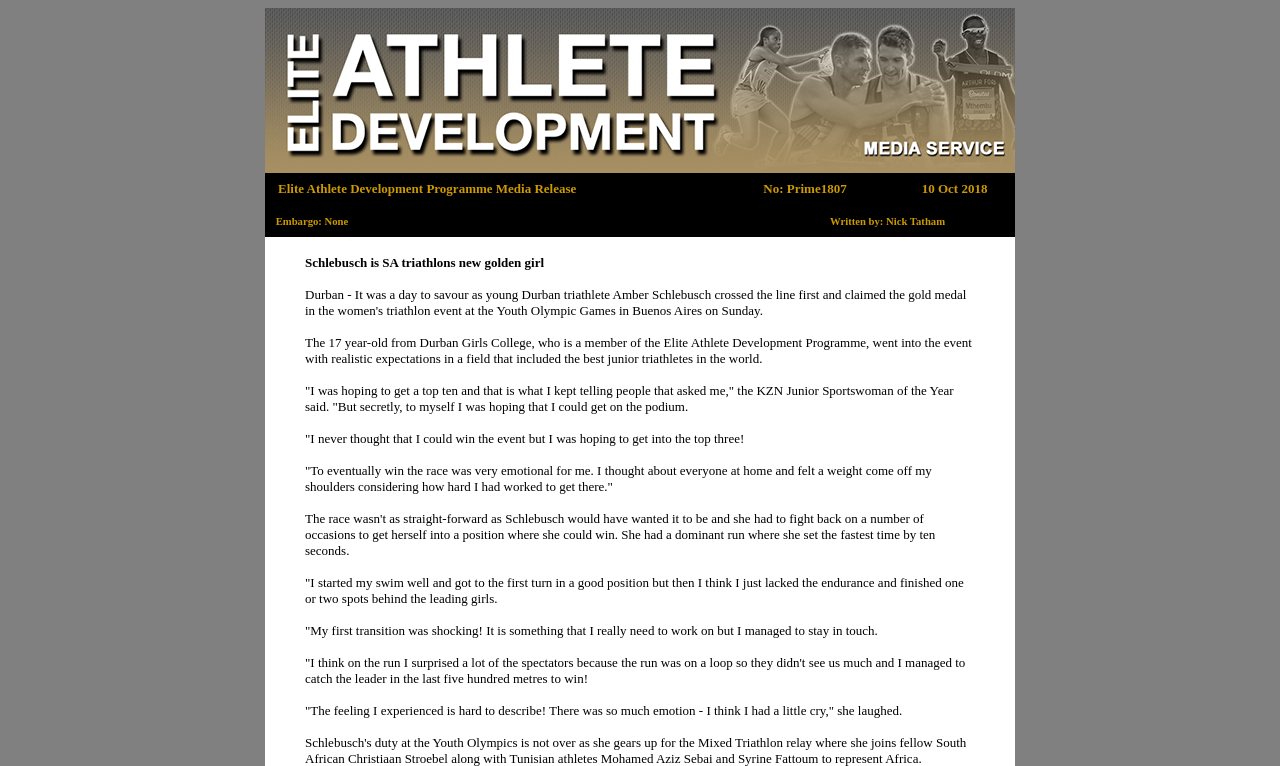What did Schlebusch need to work on after the event?
Using the image as a reference, give an elaborate response to the question.

The article mentions that Schlebusch's first transition was 'shocking' and that it is something she really needs to work on. This suggests that her transition from the swim to the bike was not smooth and needs improvement.